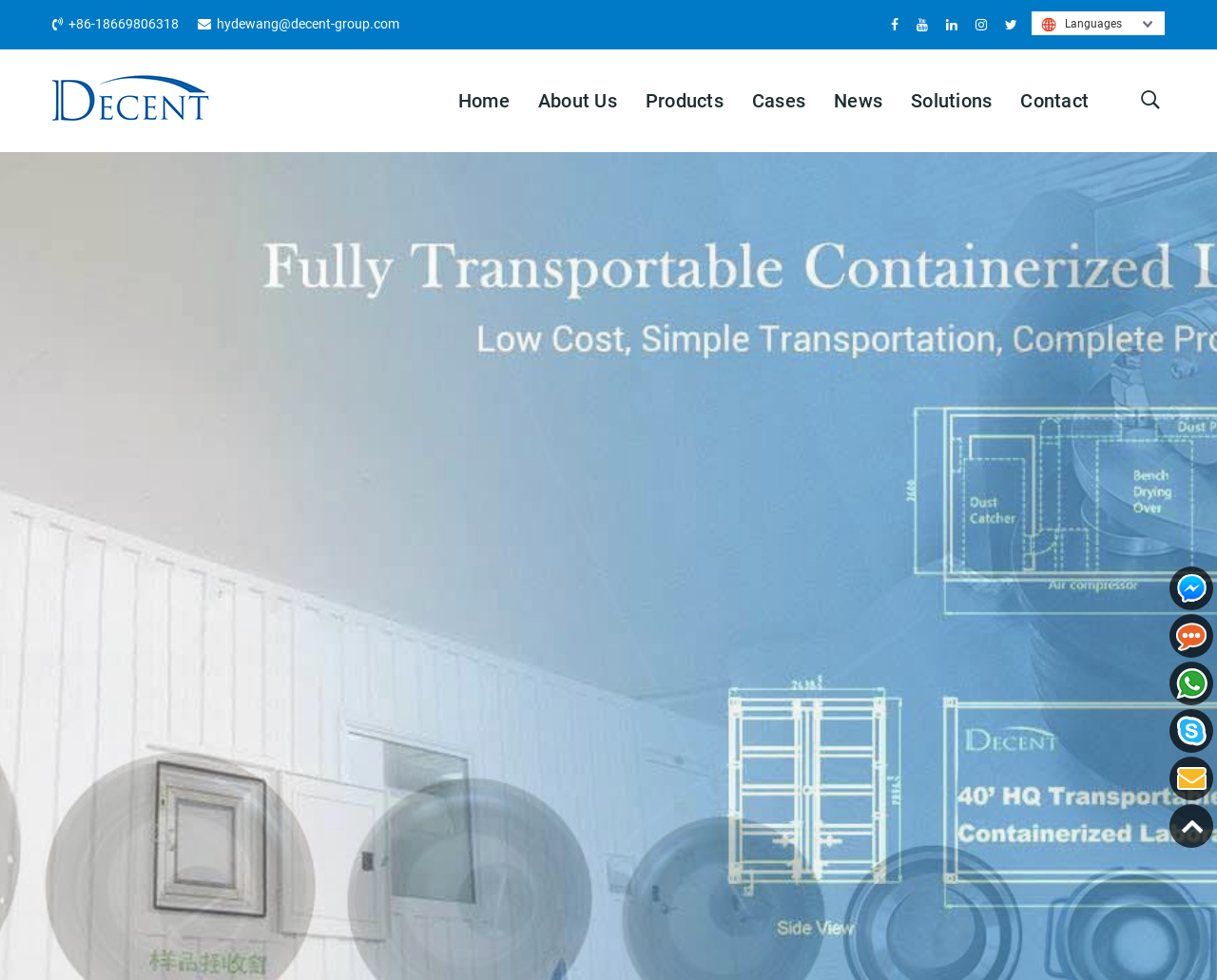Determine the bounding box coordinates of the clickable element to complete this instruction: "View company email". Provide the coordinates in the format of four float numbers between 0 and 1, [left, top, right, bottom].

[0.162, 0.012, 0.328, 0.037]